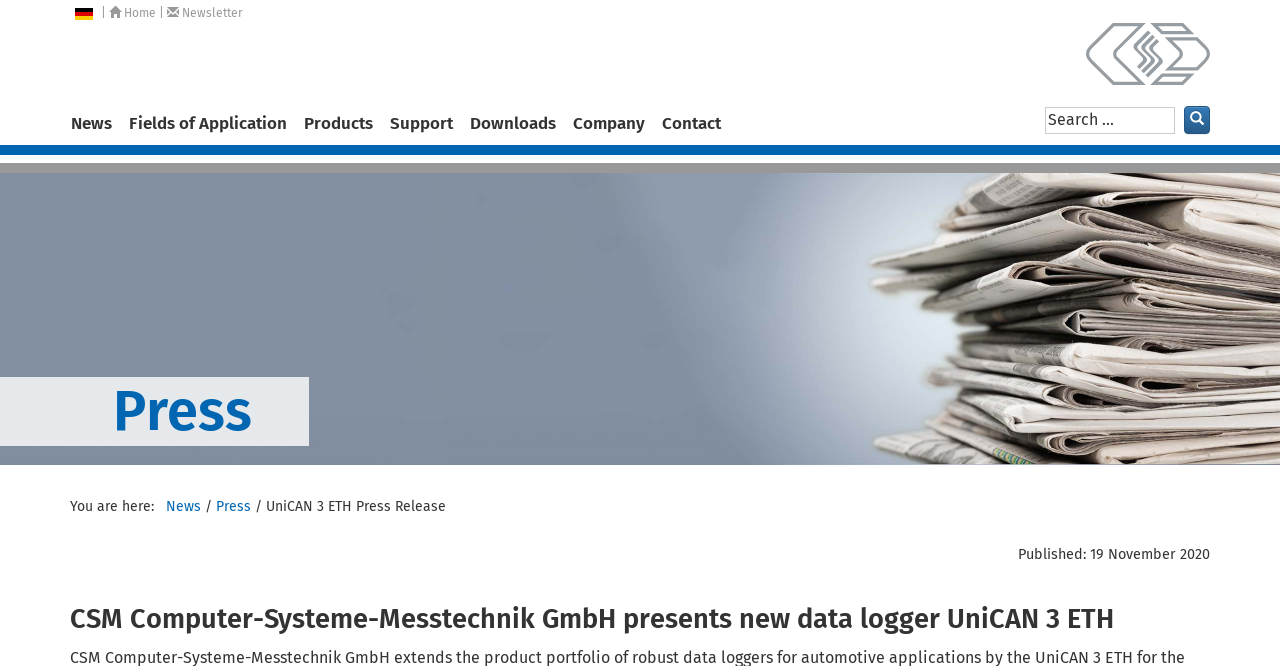Show the bounding box coordinates for the element that needs to be clicked to execute the following instruction: "Search for something". Provide the coordinates in the form of four float numbers between 0 and 1, i.e., [left, top, right, bottom].

[0.816, 0.161, 0.918, 0.201]